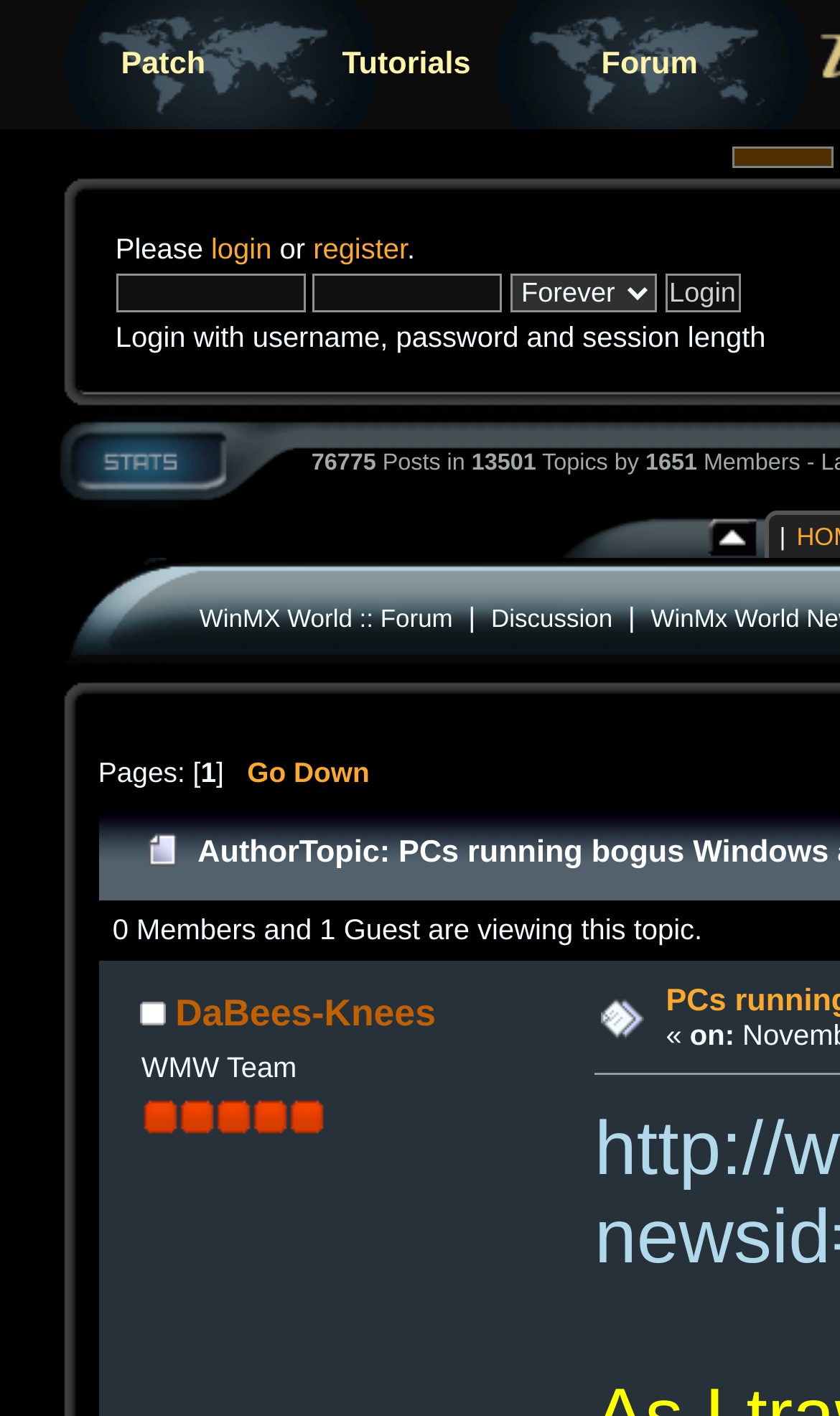Using the description "name="options[theme_color]" value="brown"", predict the bounding box of the relevant HTML element.

[0.872, 0.103, 0.992, 0.119]